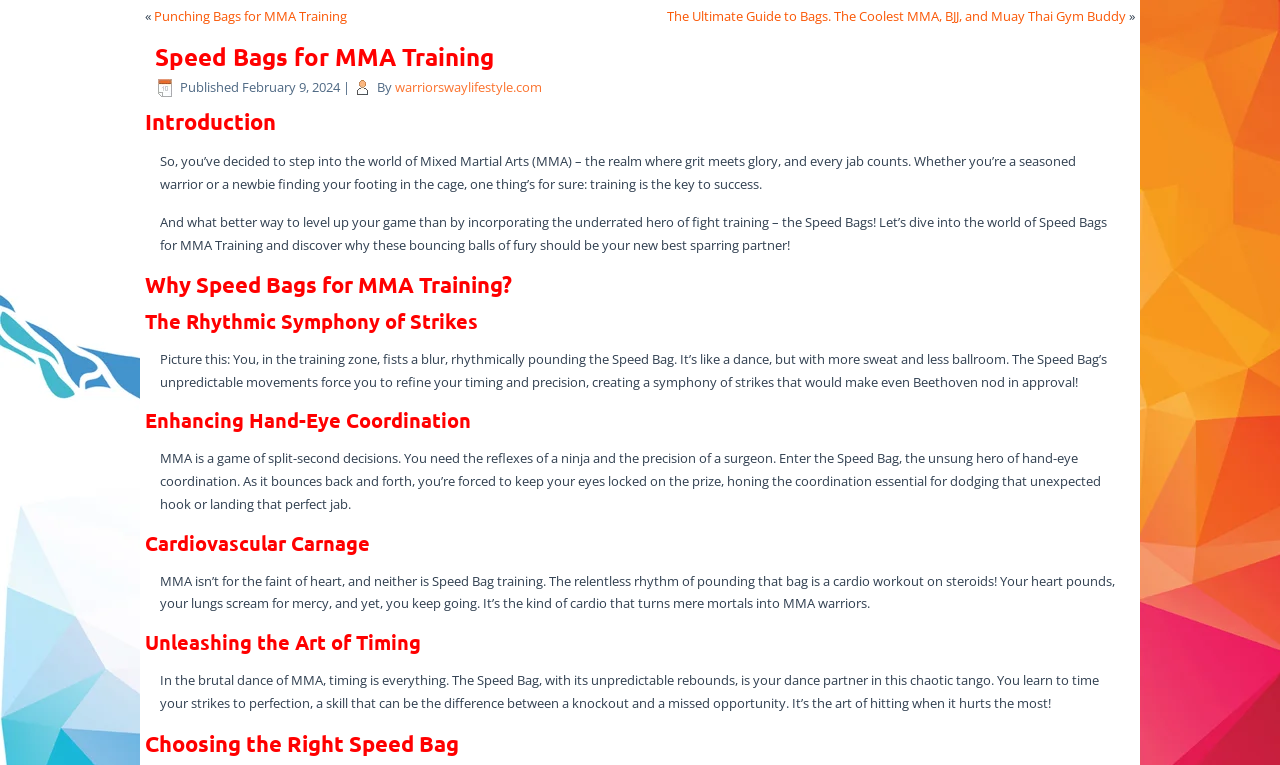Using details from the image, please answer the following question comprehensively:
What is the importance of timing in MMA?

The importance of timing in MMA can be determined by reading the section 'Unleashing the Art of Timing' which states that timing is everything in the brutal dance of MMA, suggesting that it is a crucial aspect of the sport.